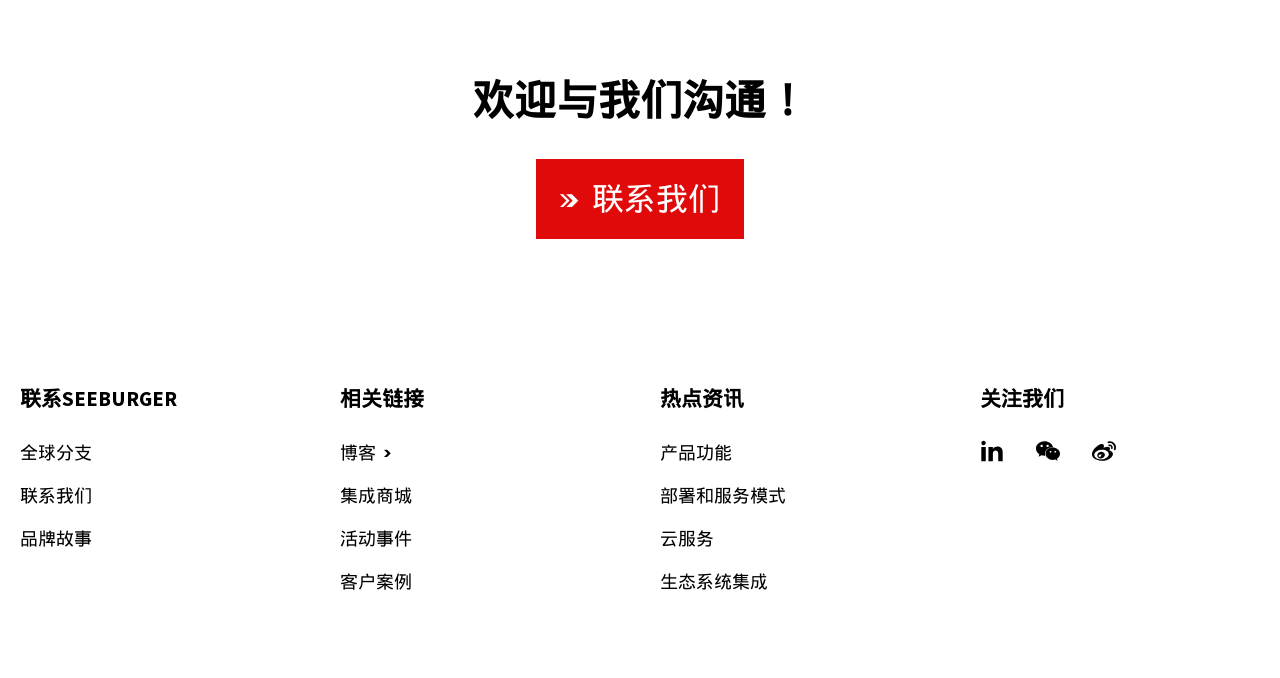How many social media links are in the '关注我们' section?
Using the image as a reference, answer the question in detail.

The '关注我们' section in the footer contains three social media links, which can be identified by their bounding box coordinates and OCR text. These links are to LinkedIn, and two other social media platforms.